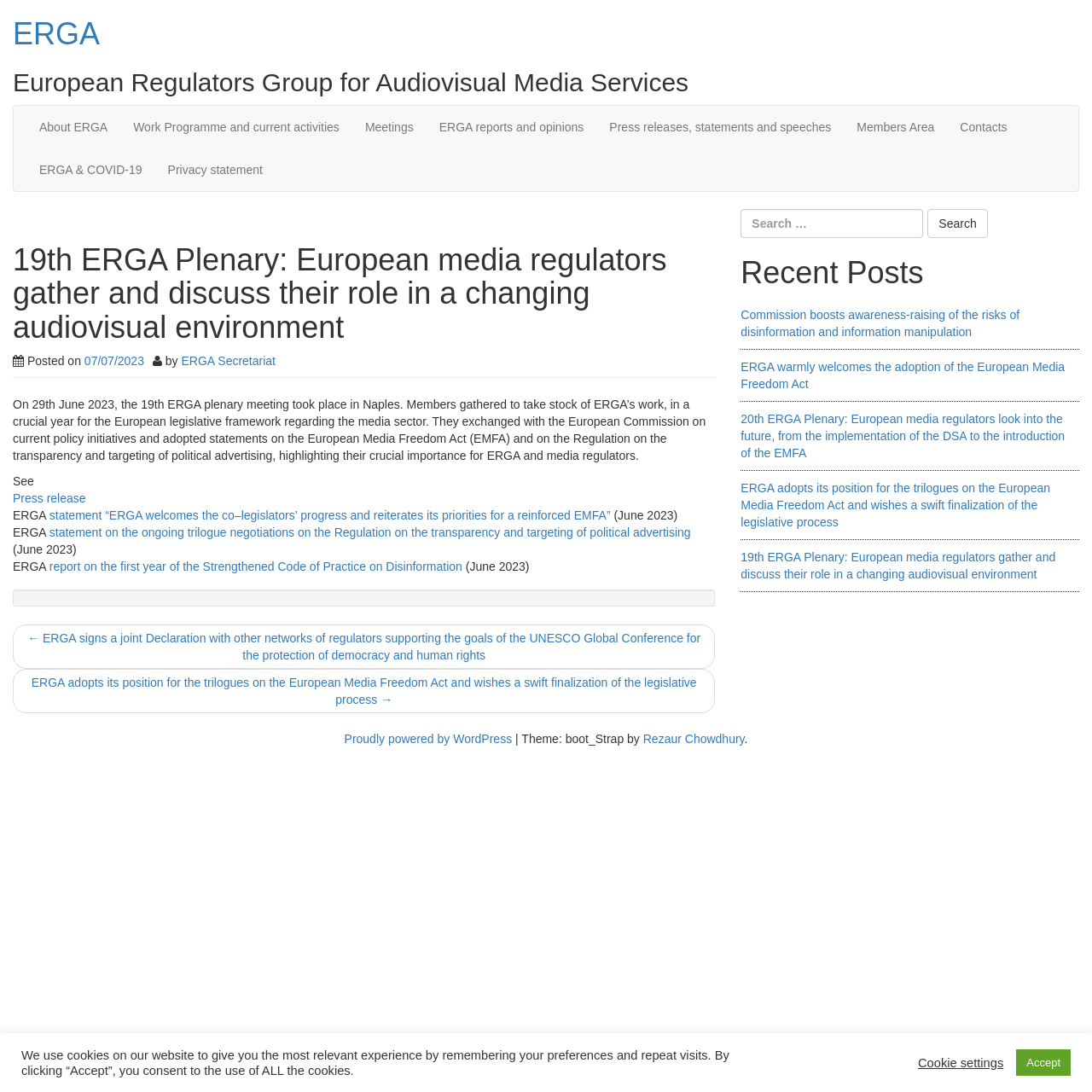Find the bounding box coordinates of the element you need to click on to perform this action: 'View Press release'. The coordinates should be represented by four float values between 0 and 1, in the format [left, top, right, bottom].

[0.012, 0.45, 0.079, 0.463]